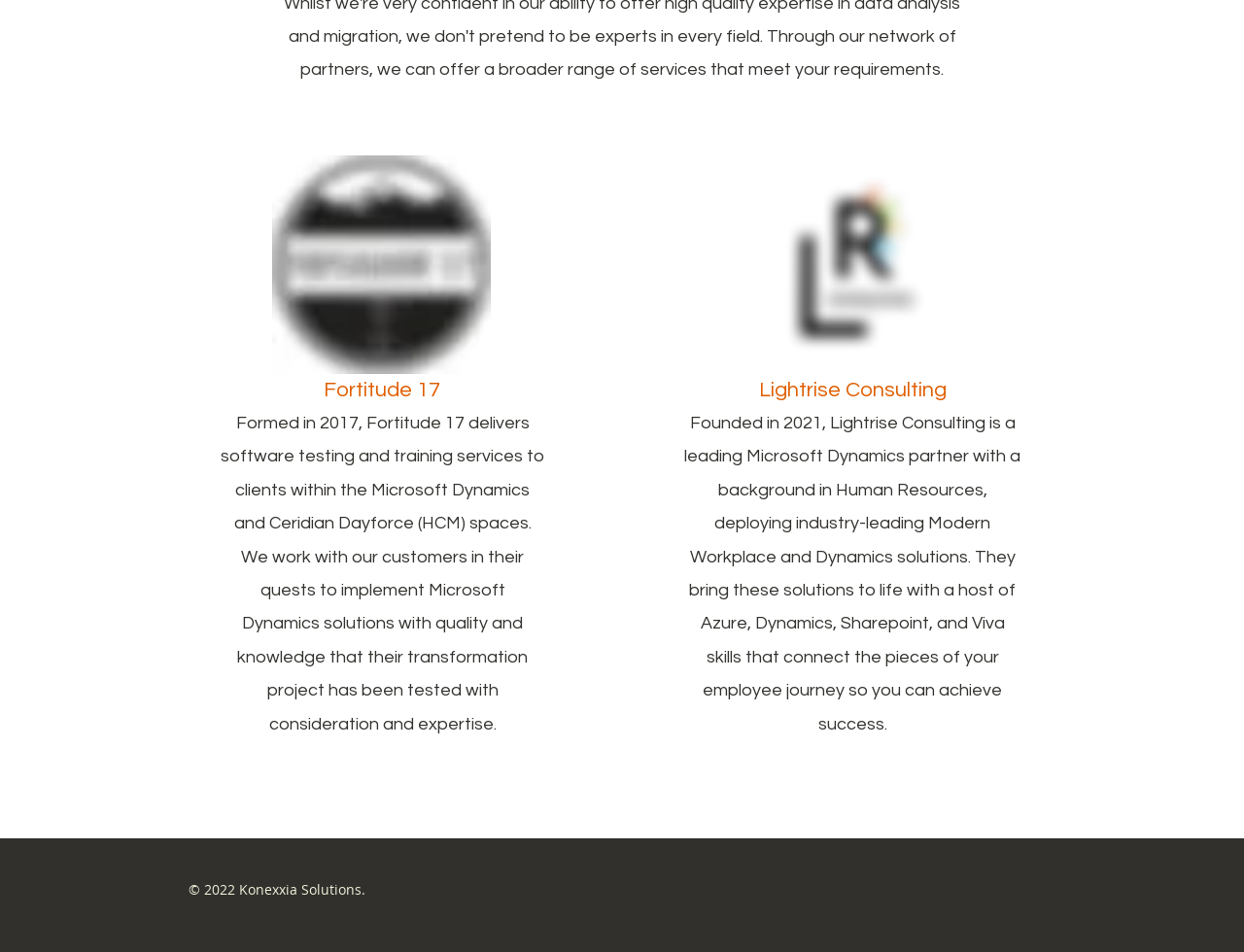Provide the bounding box for the UI element matching this description: "aria-label="Twitter Icon"".

[0.817, 0.924, 0.834, 0.947]